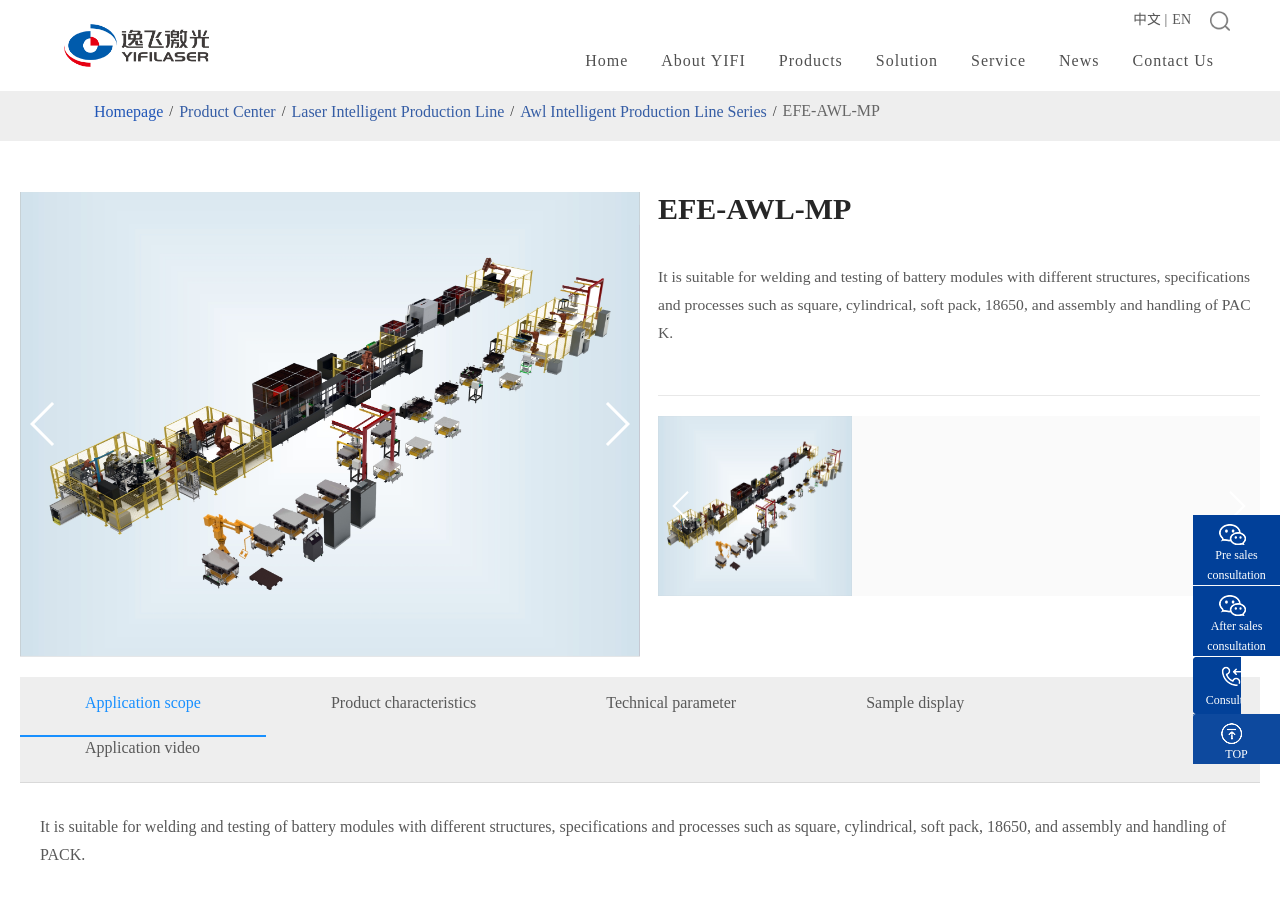Locate the bounding box coordinates of the element that needs to be clicked to carry out the instruction: "search for something". The coordinates should be given as four float numbers ranging from 0 to 1, i.e., [left, top, right, bottom].

[0.938, 0.011, 0.961, 0.034]